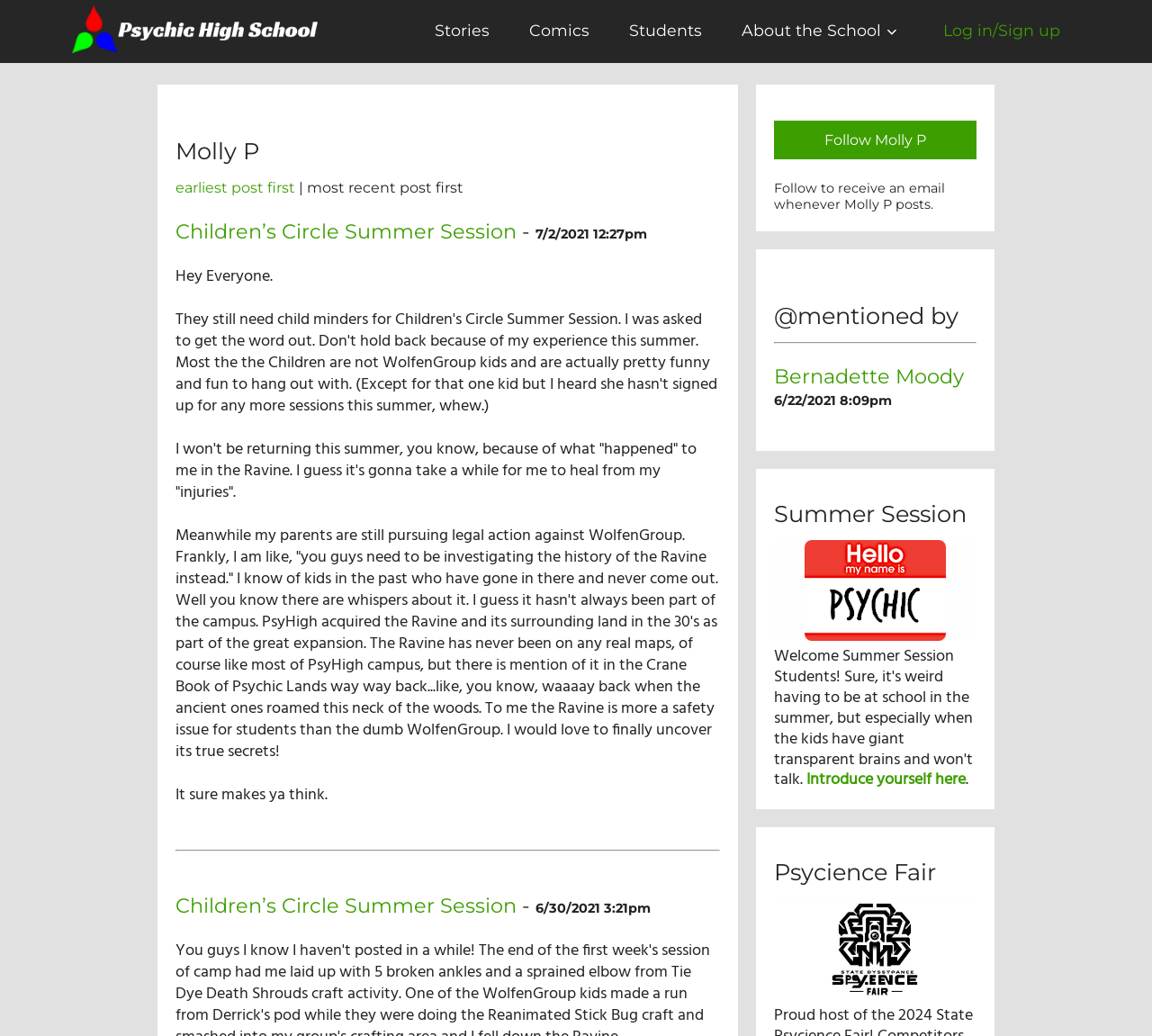What is the name of the high school student?
From the image, respond using a single word or phrase.

Molly P